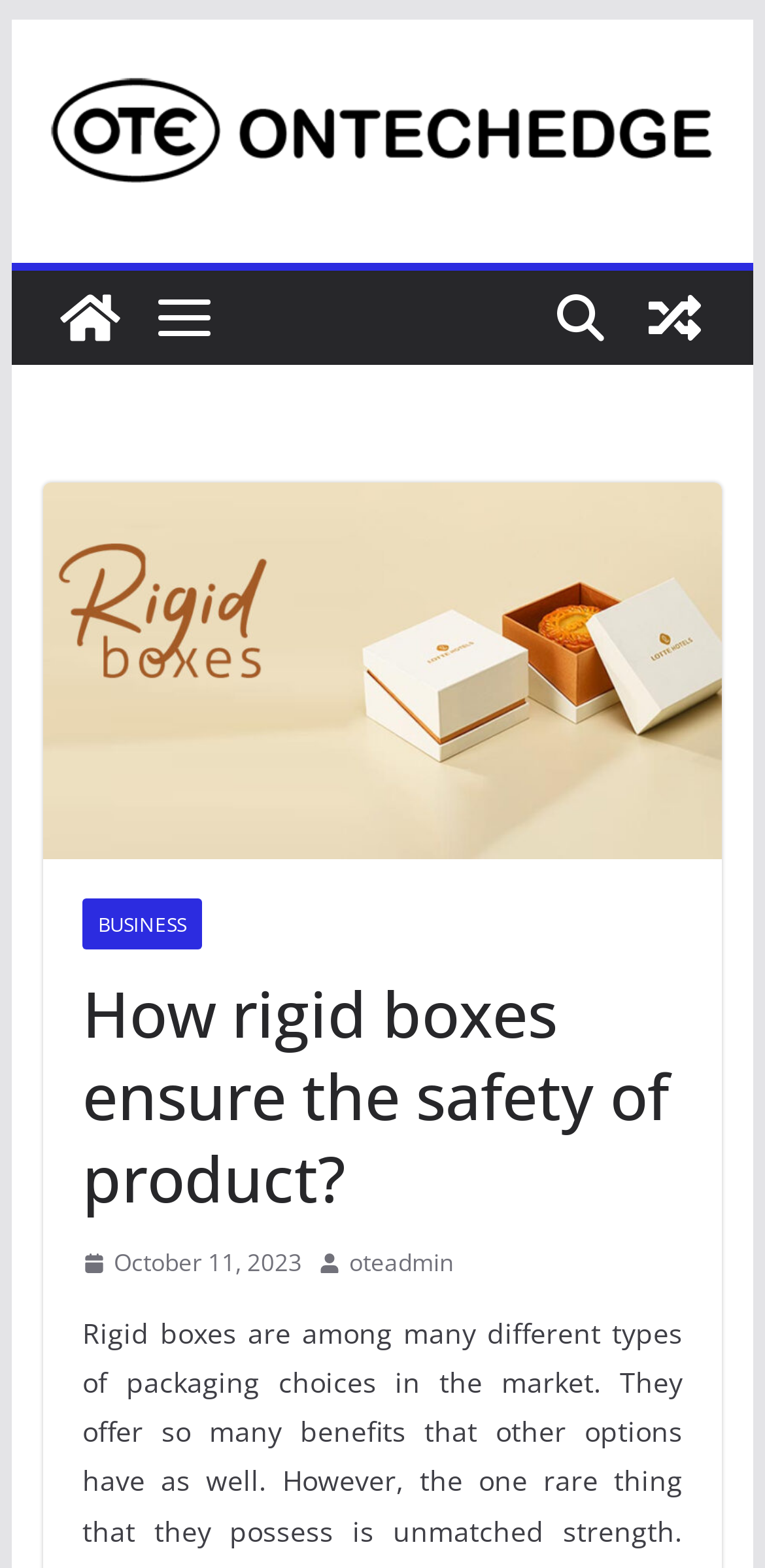Offer a meticulous description of the webpage's structure and content.

The webpage appears to be a blog post or article discussing the importance of rigid boxes in ensuring product safety. At the top left corner, there is a logo image with a link to the website's homepage, accompanied by a text link "OnTechEdge" next to it. 

Below the logo, there is a large image of rigid boxes, which takes up most of the top section of the page. 

On the top right corner, there are two links: "View a random post" and an image icon. 

The main content of the page starts with a heading that reads "How rigid boxes ensure the safety of product?" which is centered at the top of the main section. 

Below the heading, there is a section with a category link "BUSINESS" and a date "October 11, 2023" with an accompanying image icon. 

The rest of the page is likely to contain the article's content, but the details are not provided in the accessibility tree.